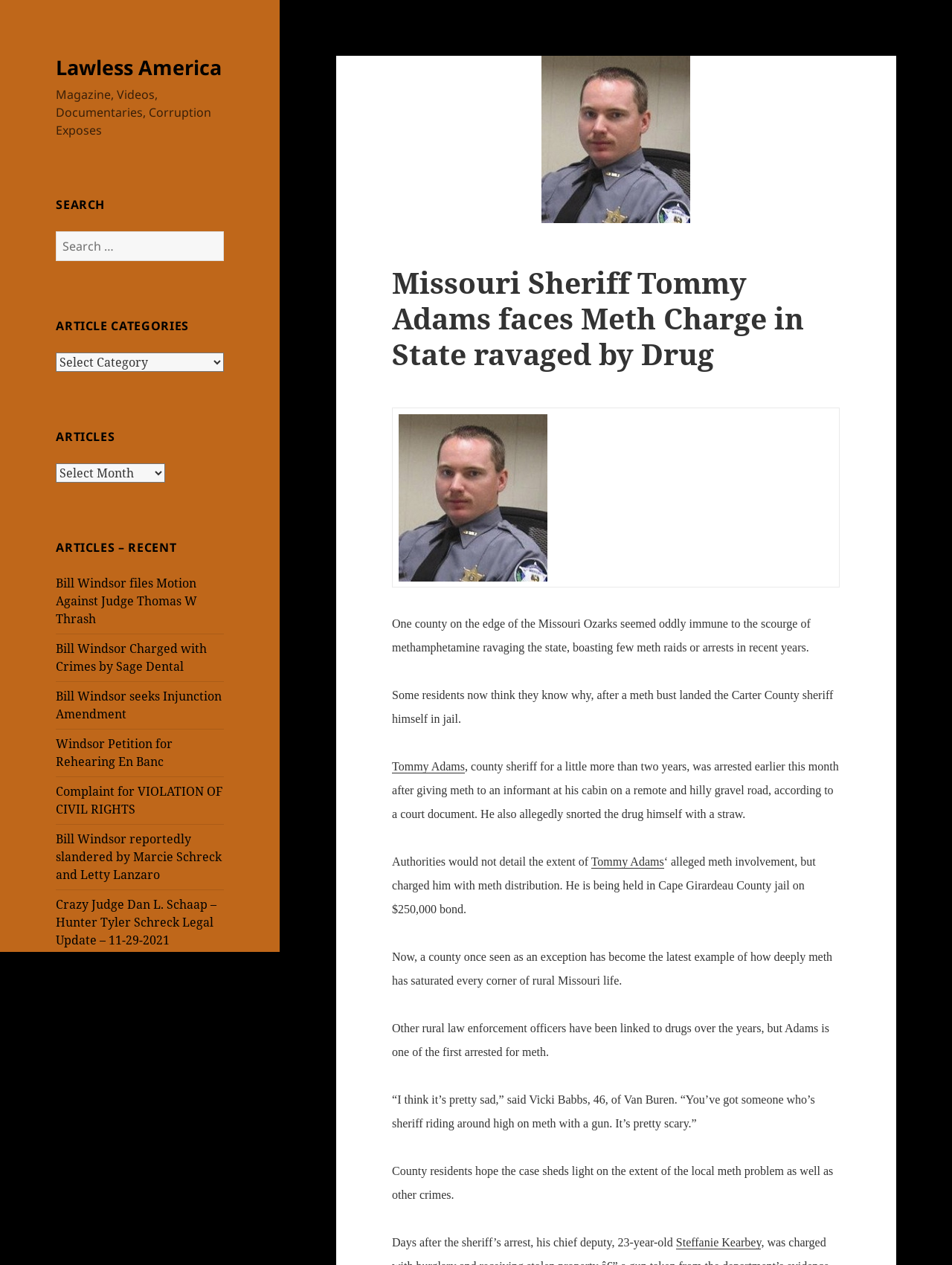Please find the bounding box coordinates of the section that needs to be clicked to achieve this instruction: "Click the 'Buy Now' button".

None